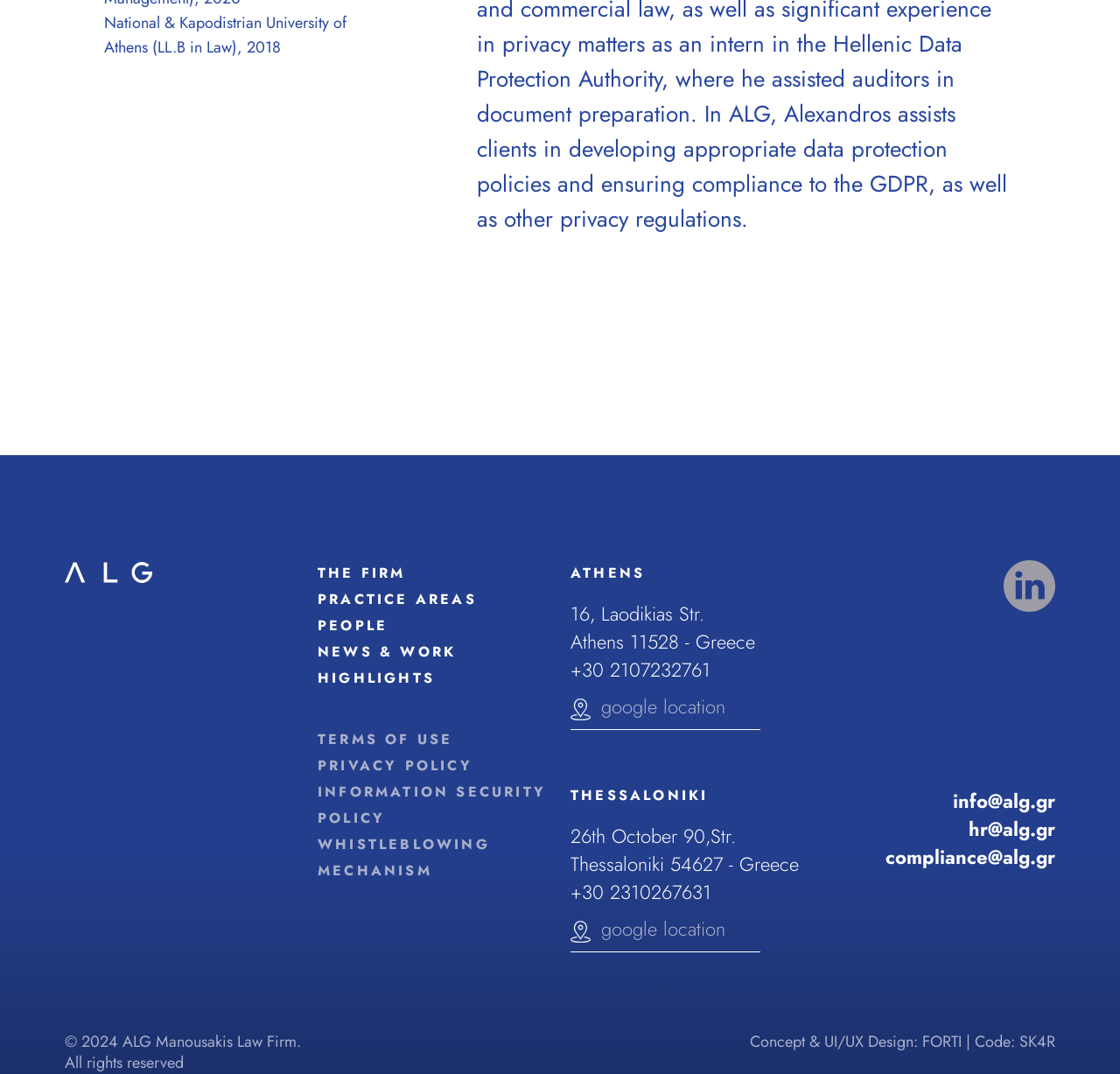What is the phone number of the Thessaloniki office?
Carefully analyze the image and provide a detailed answer to the question.

The phone number of the Thessaloniki office can be found in the middle section of the webpage, which lists the addresses and phone numbers of the law firm's offices. The phone number of the Thessaloniki office is +30 2310267631.